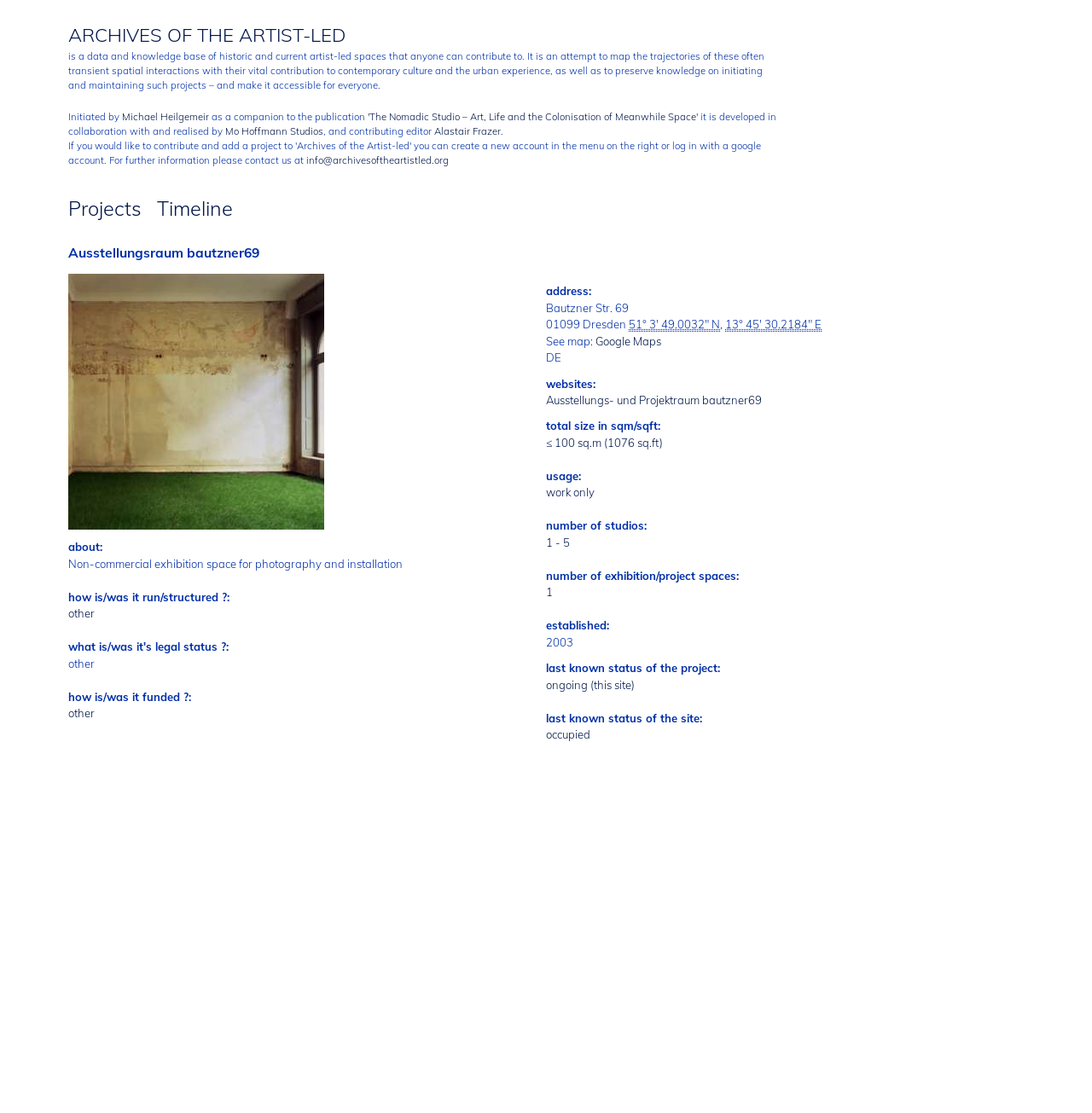Identify the bounding box of the HTML element described here: "other". Provide the coordinates as four float numbers between 0 and 1: [left, top, right, bottom].

[0.062, 0.545, 0.087, 0.557]